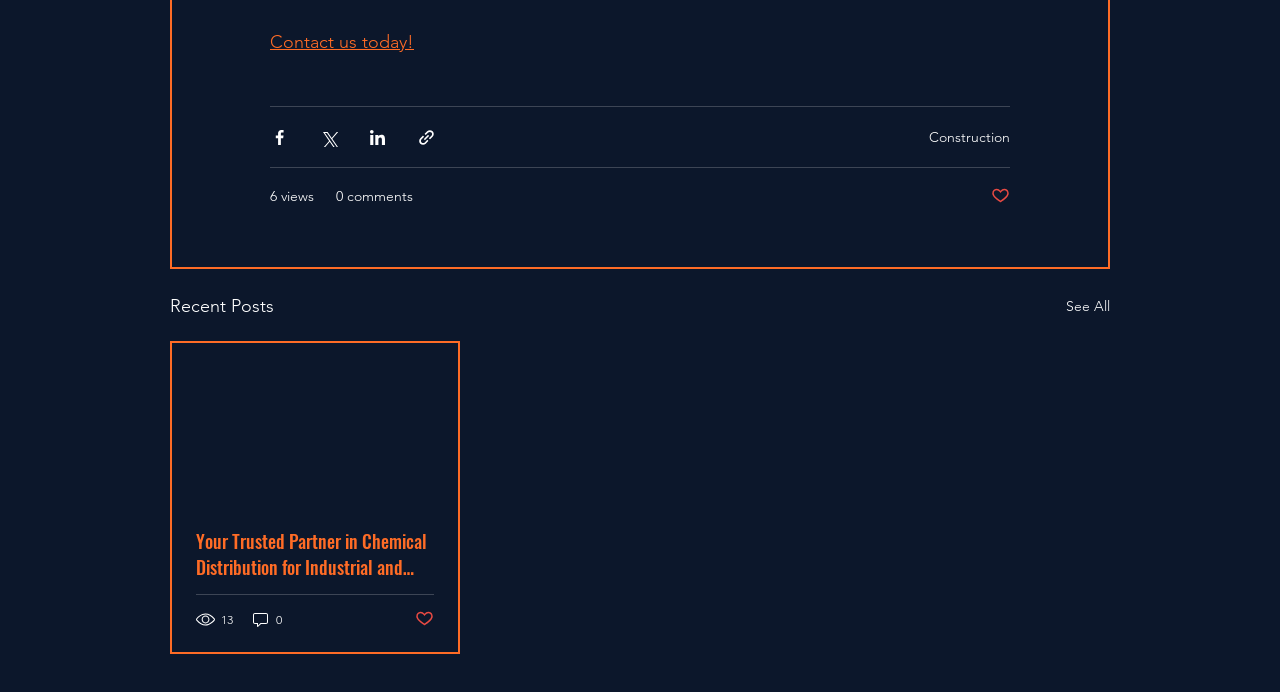Locate the bounding box of the user interface element based on this description: "Contact us today!".

[0.211, 0.045, 0.323, 0.077]